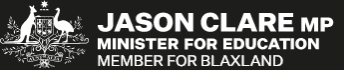What is the overall aesthetic of the logo?
Using the screenshot, give a one-word or short phrase answer.

Straightforward and professional